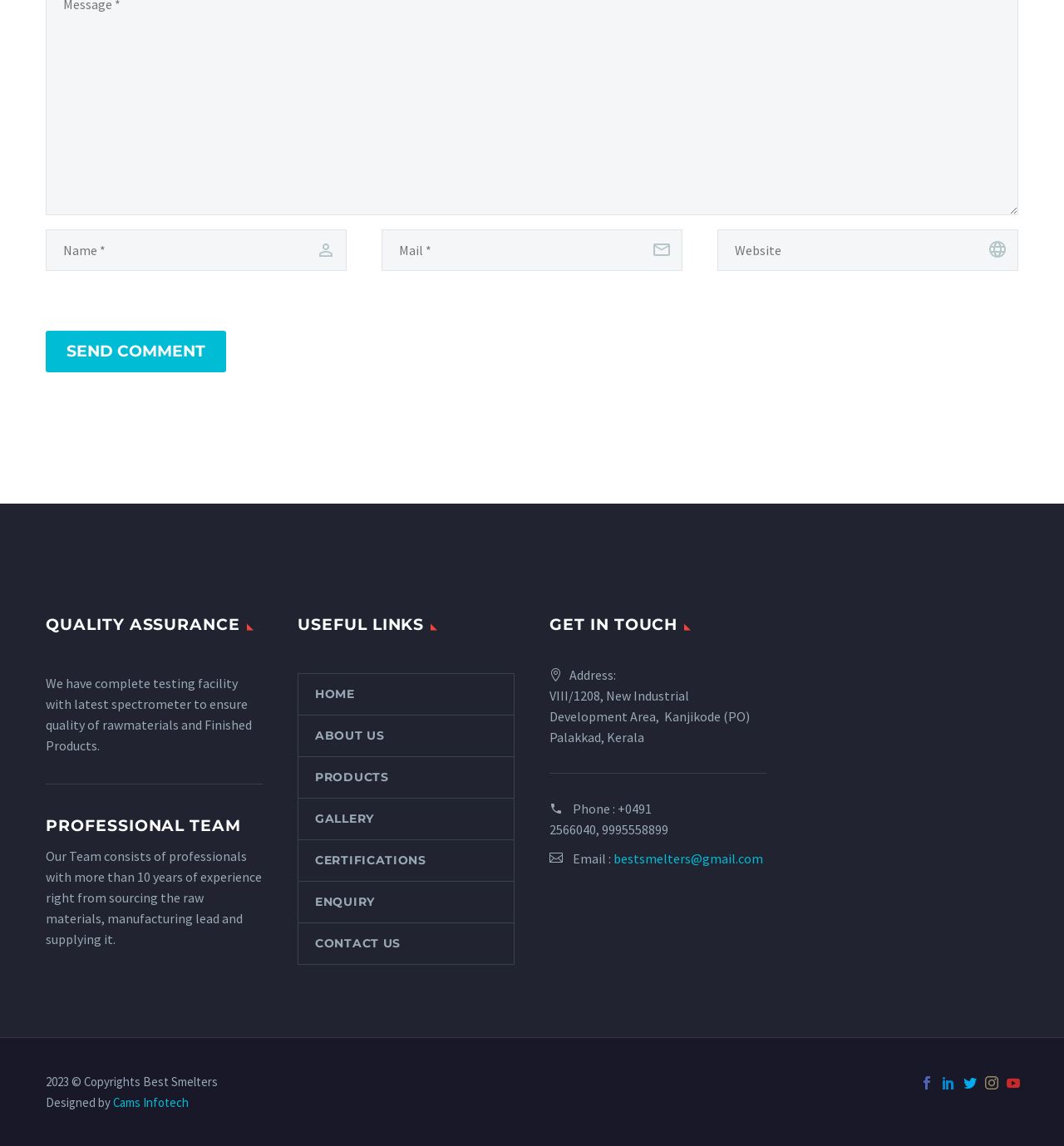Locate the bounding box coordinates of the element to click to perform the following action: 'View the CONTACT US page'. The coordinates should be given as four float values between 0 and 1, in the form of [left, top, right, bottom].

[0.28, 0.806, 0.483, 0.841]